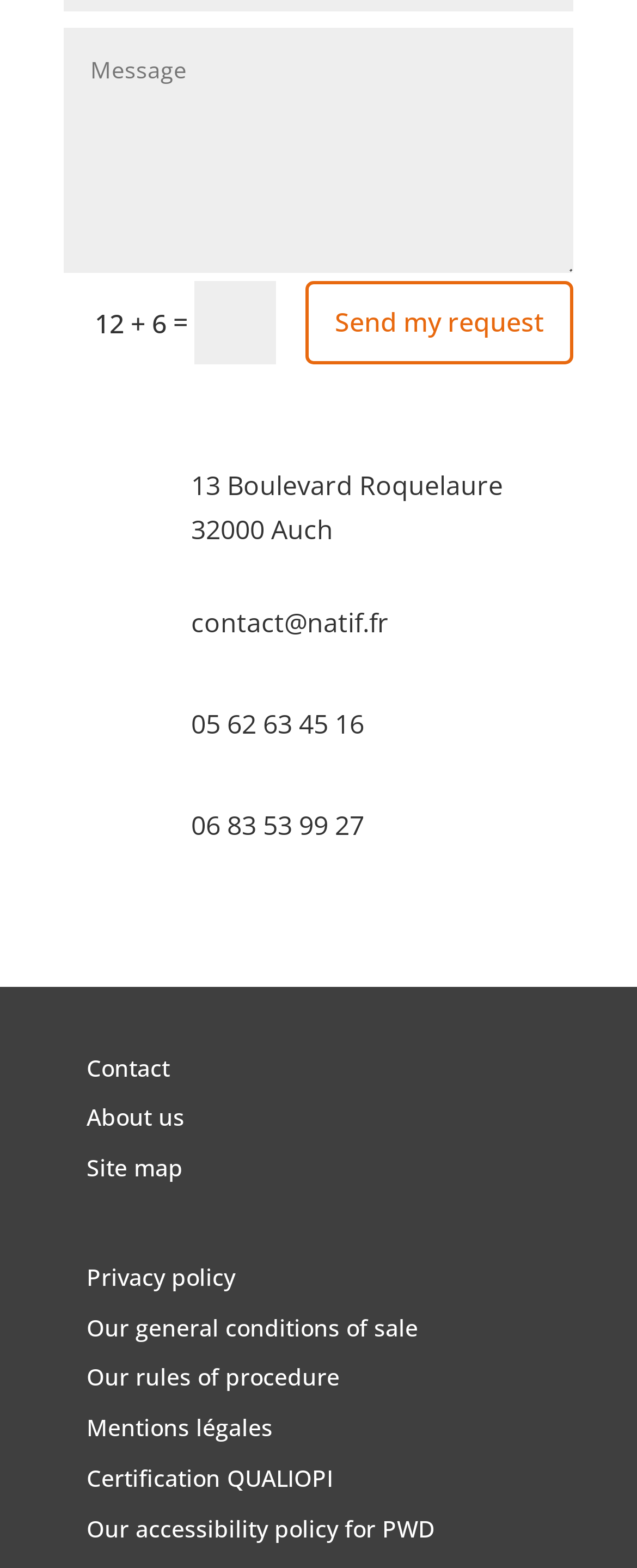What is the phone number?
Based on the image, answer the question in a detailed manner.

I found the phone number by looking at the LayoutTable element with ID 398, which contains two elements. The second one has the text '05 62 63 45 16', which appears to be a phone number.